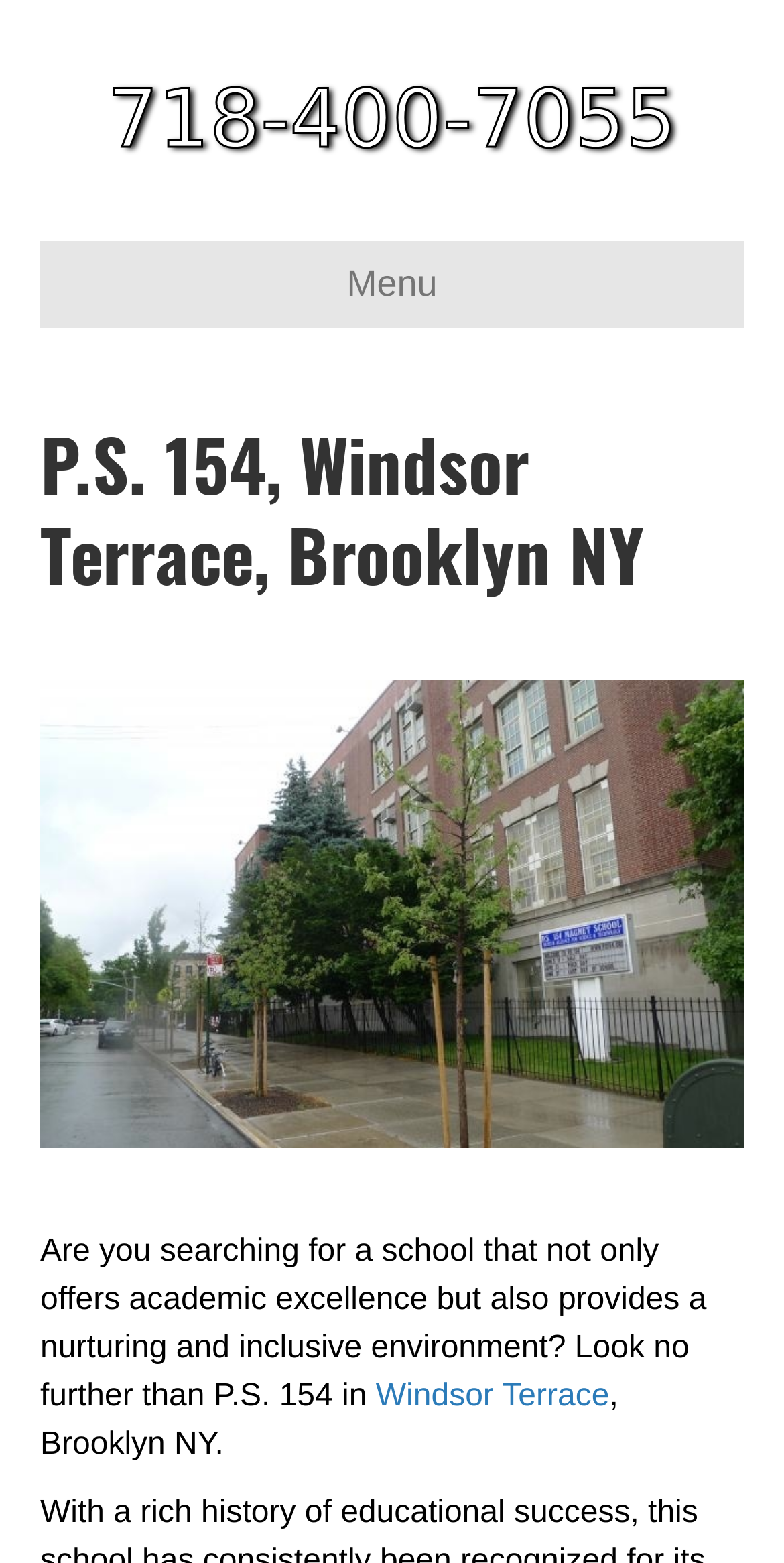Given the element description Windsor Terrace, predict the bounding box coordinates for the UI element in the webpage screenshot. The format should be (top-left x, top-left y, bottom-right x, bottom-right y), and the values should be between 0 and 1.

[0.479, 0.883, 0.777, 0.905]